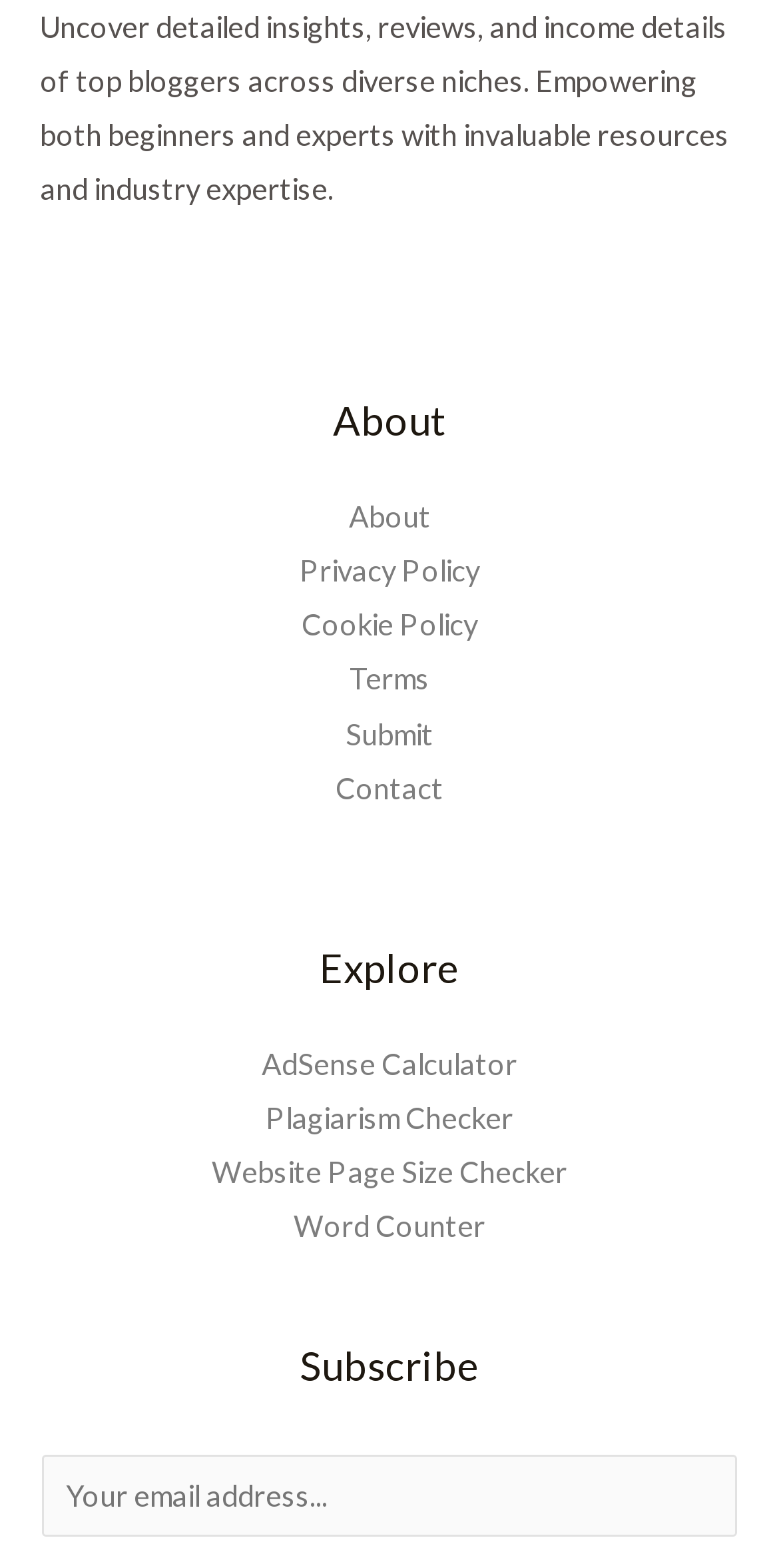Please provide the bounding box coordinate of the region that matches the element description: Plagiarism Checker. Coordinates should be in the format (top-left x, top-left y, bottom-right x, bottom-right y) and all values should be between 0 and 1.

[0.341, 0.702, 0.659, 0.724]